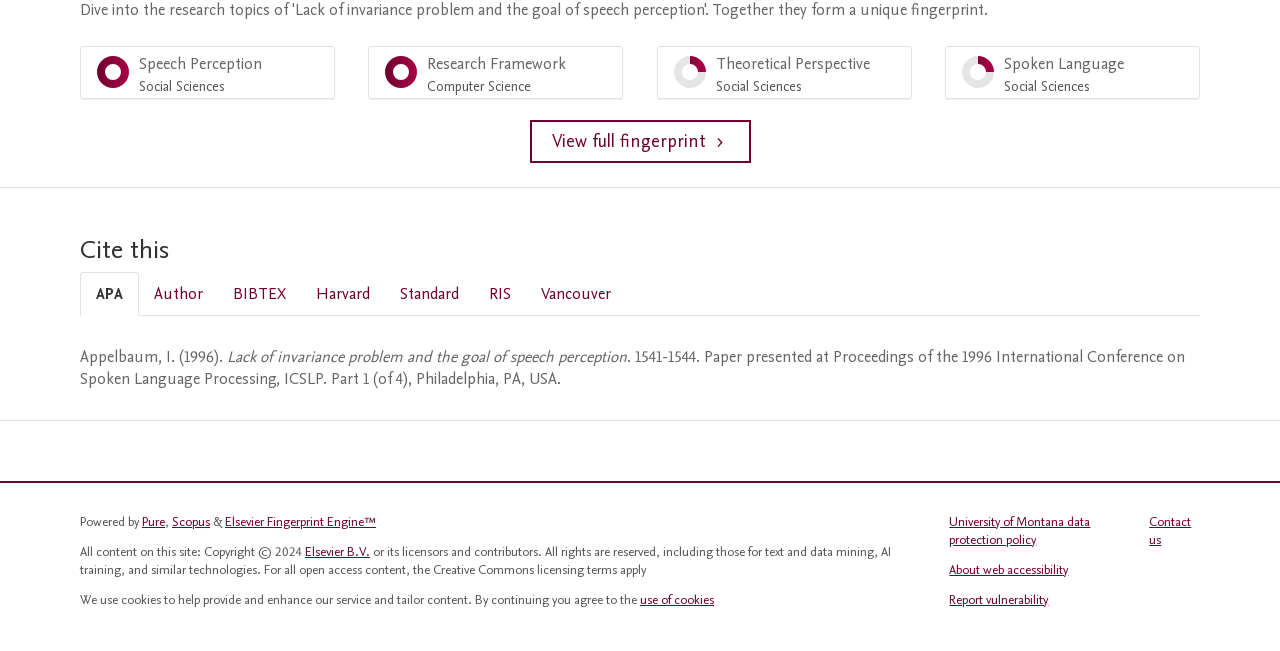Please find the bounding box coordinates for the clickable element needed to perform this instruction: "Switch to Harvard citation style".

[0.235, 0.419, 0.301, 0.484]